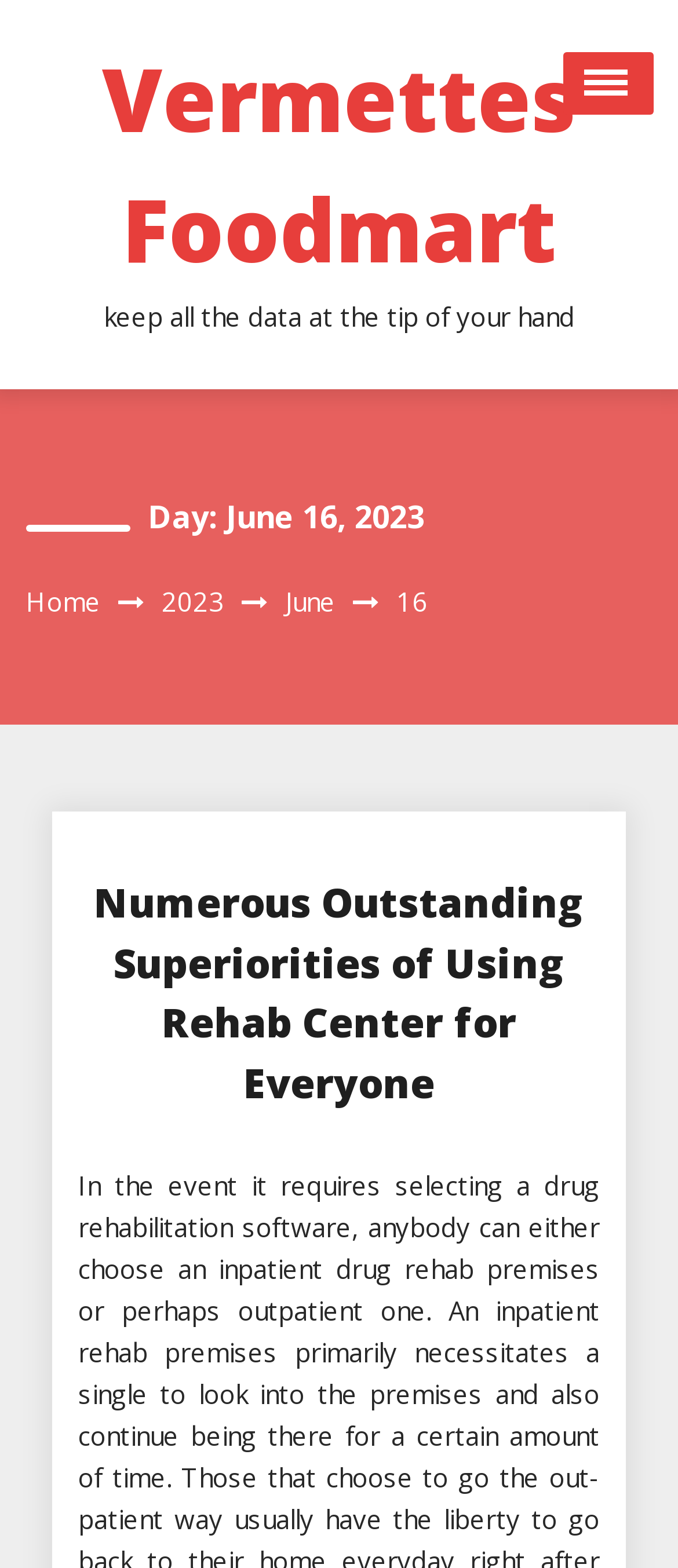Respond with a single word or phrase for the following question: 
What is the title of the article on the webpage?

Numerous Outstanding Superiorities of Using Rehab Center for Everyone